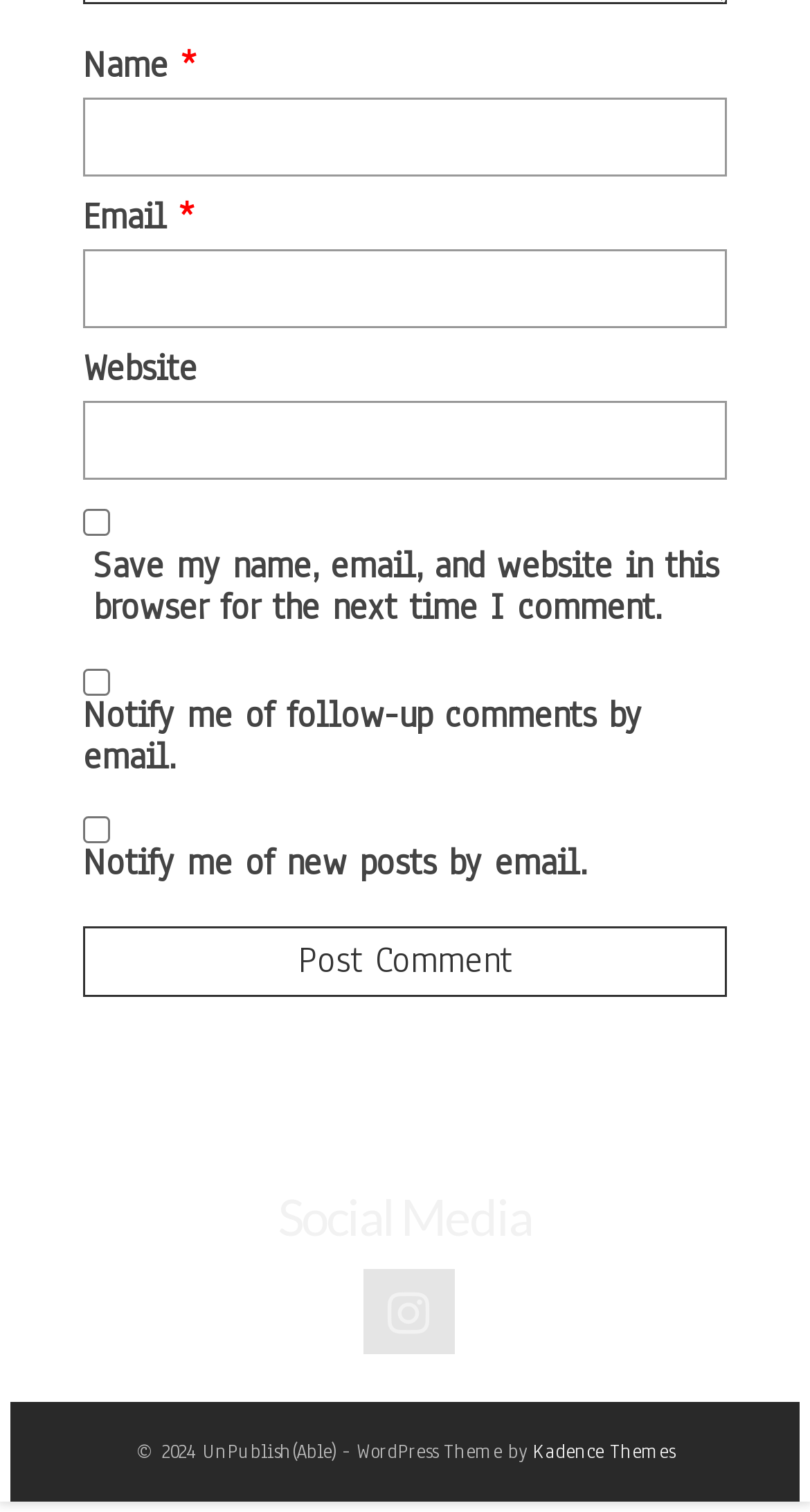Identify the bounding box coordinates of the area that should be clicked in order to complete the given instruction: "Input your email". The bounding box coordinates should be four float numbers between 0 and 1, i.e., [left, top, right, bottom].

[0.103, 0.165, 0.897, 0.217]